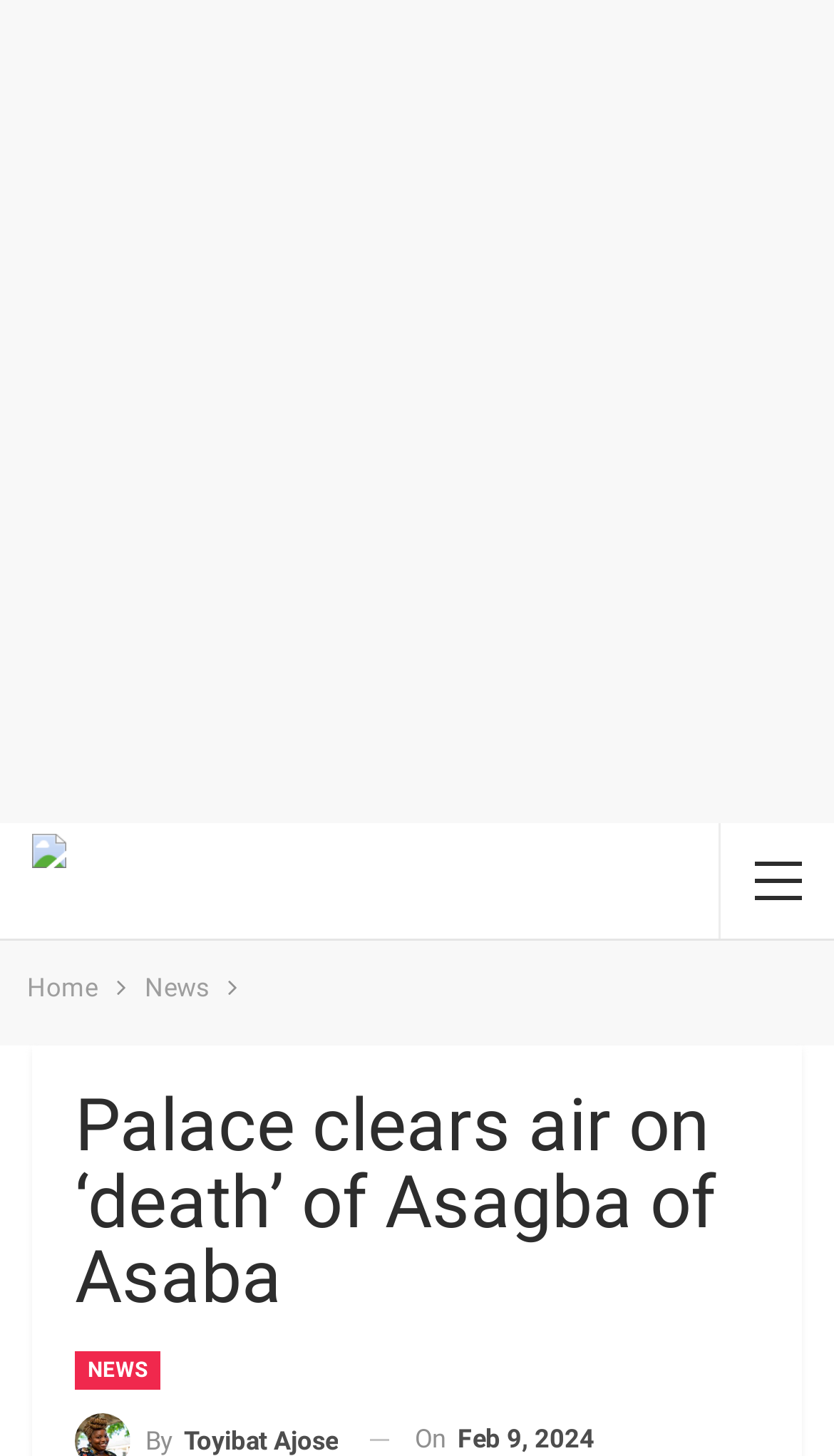Please determine the primary heading and provide its text.

Palace clears air on ‘death’ of Asagba of Asaba